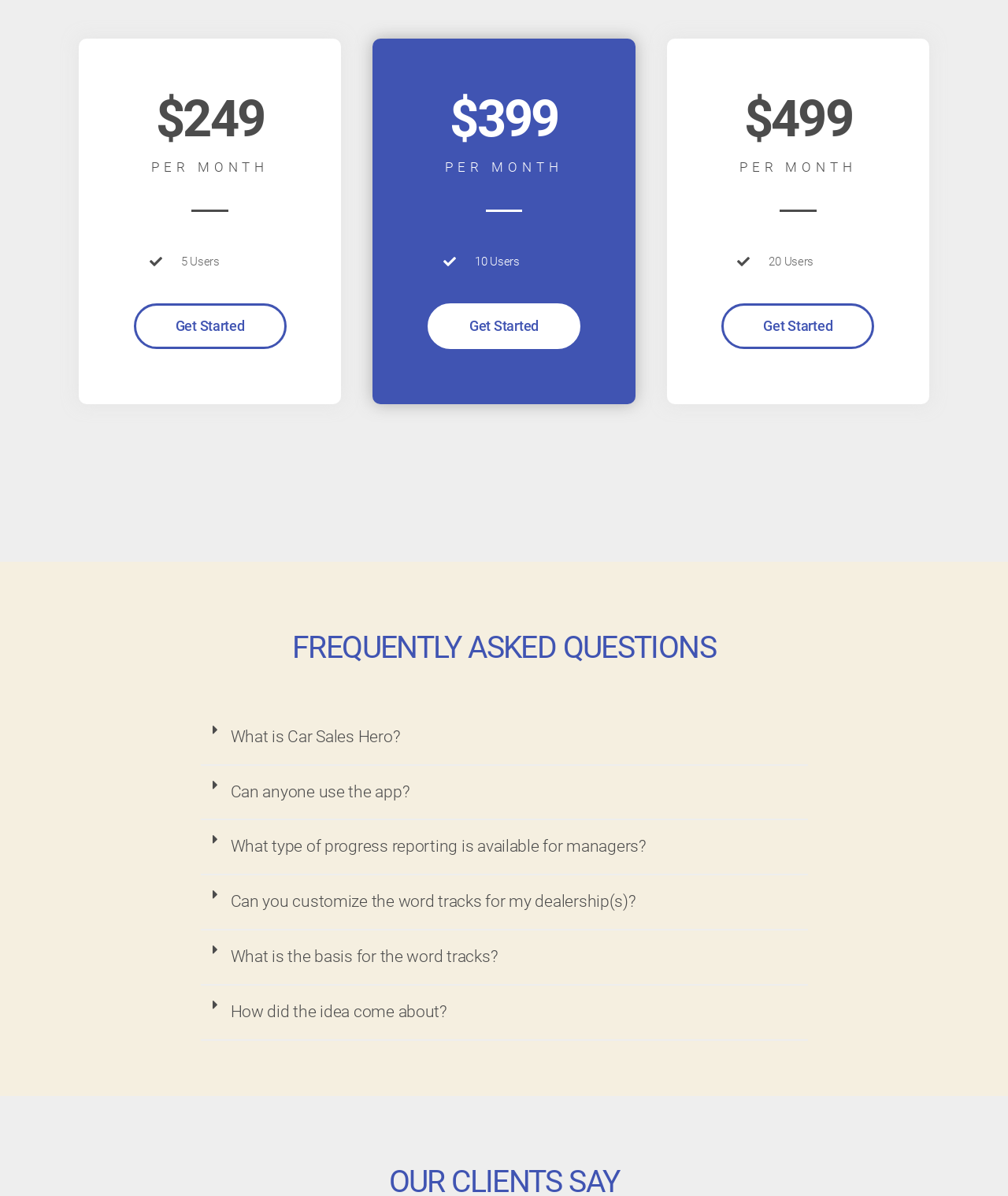Find the bounding box coordinates for the HTML element described in this sentence: "aria-label="Twitter"". Provide the coordinates as four float numbers between 0 and 1, in the format [left, top, right, bottom].

None